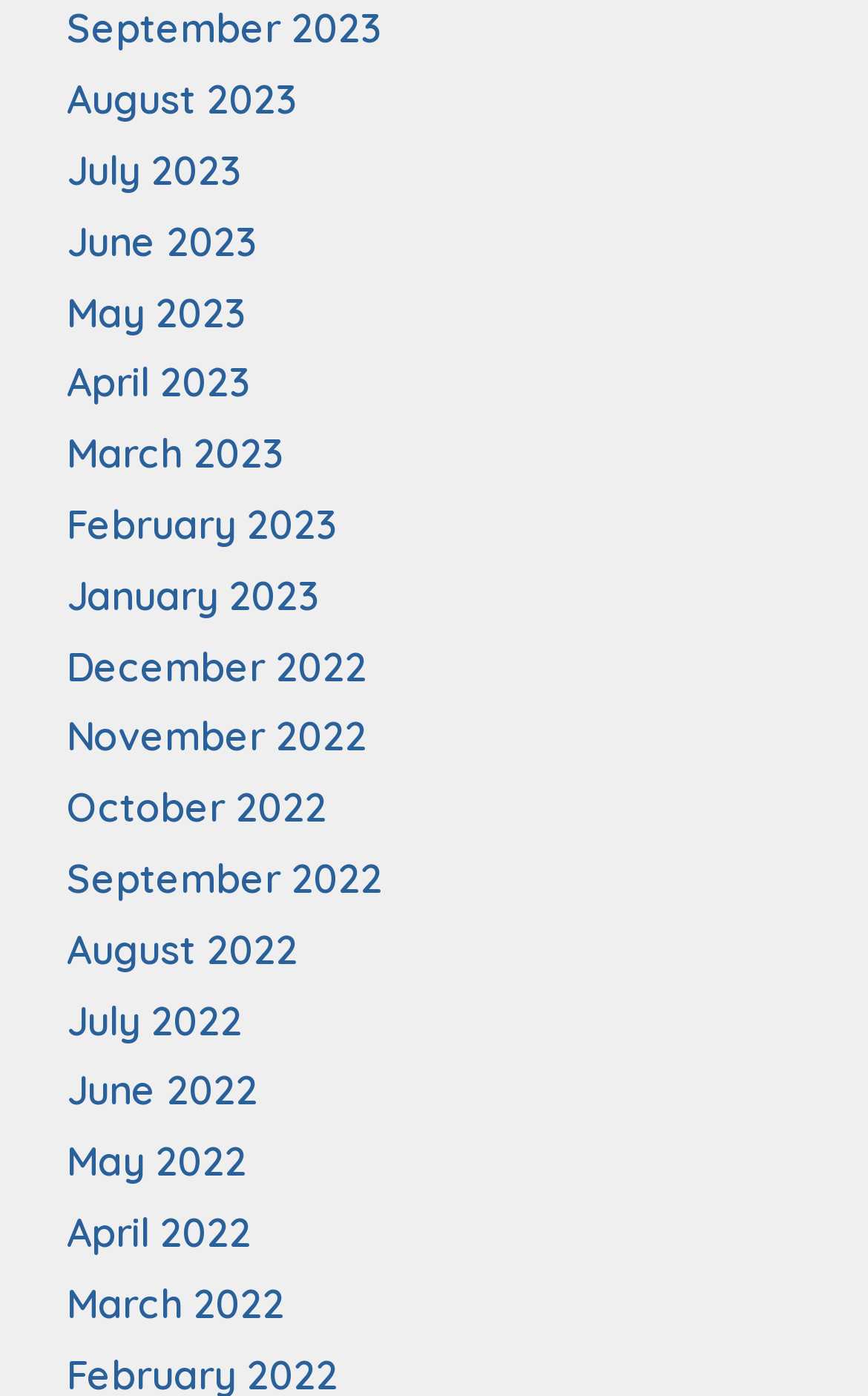Indicate the bounding box coordinates of the element that needs to be clicked to satisfy the following instruction: "check March 2022". The coordinates should be four float numbers between 0 and 1, i.e., [left, top, right, bottom].

[0.077, 0.915, 0.328, 0.95]